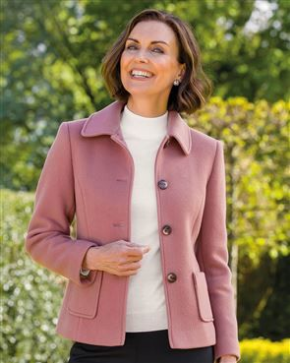What is the background of the image?
From the screenshot, supply a one-word or short-phrase answer.

Lush green